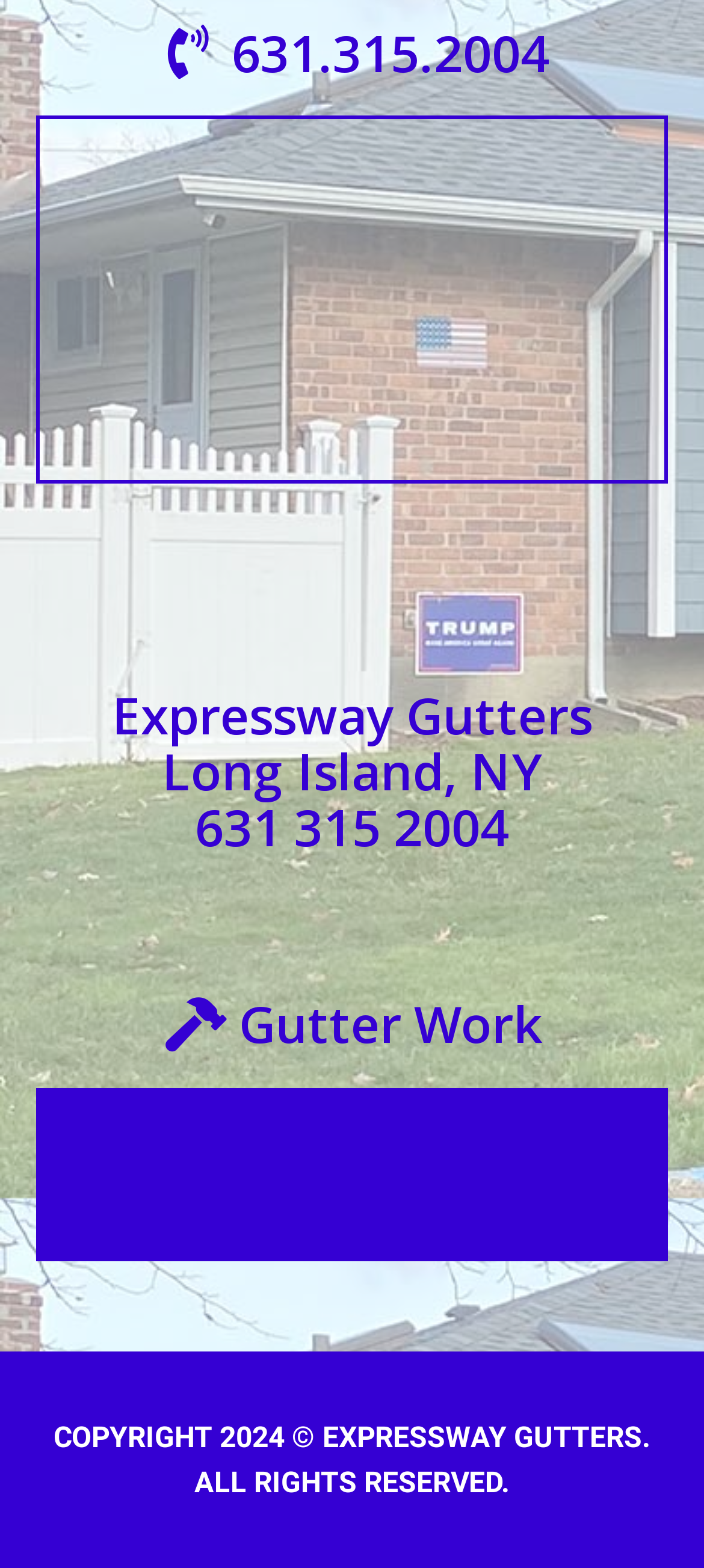Pinpoint the bounding box coordinates of the element that must be clicked to accomplish the following instruction: "Click on 'Gutter Contractor Near Bridgehampton'". The coordinates should be in the format of four float numbers between 0 and 1, i.e., [left, top, right, bottom].

[0.187, 0.007, 0.813, 0.025]